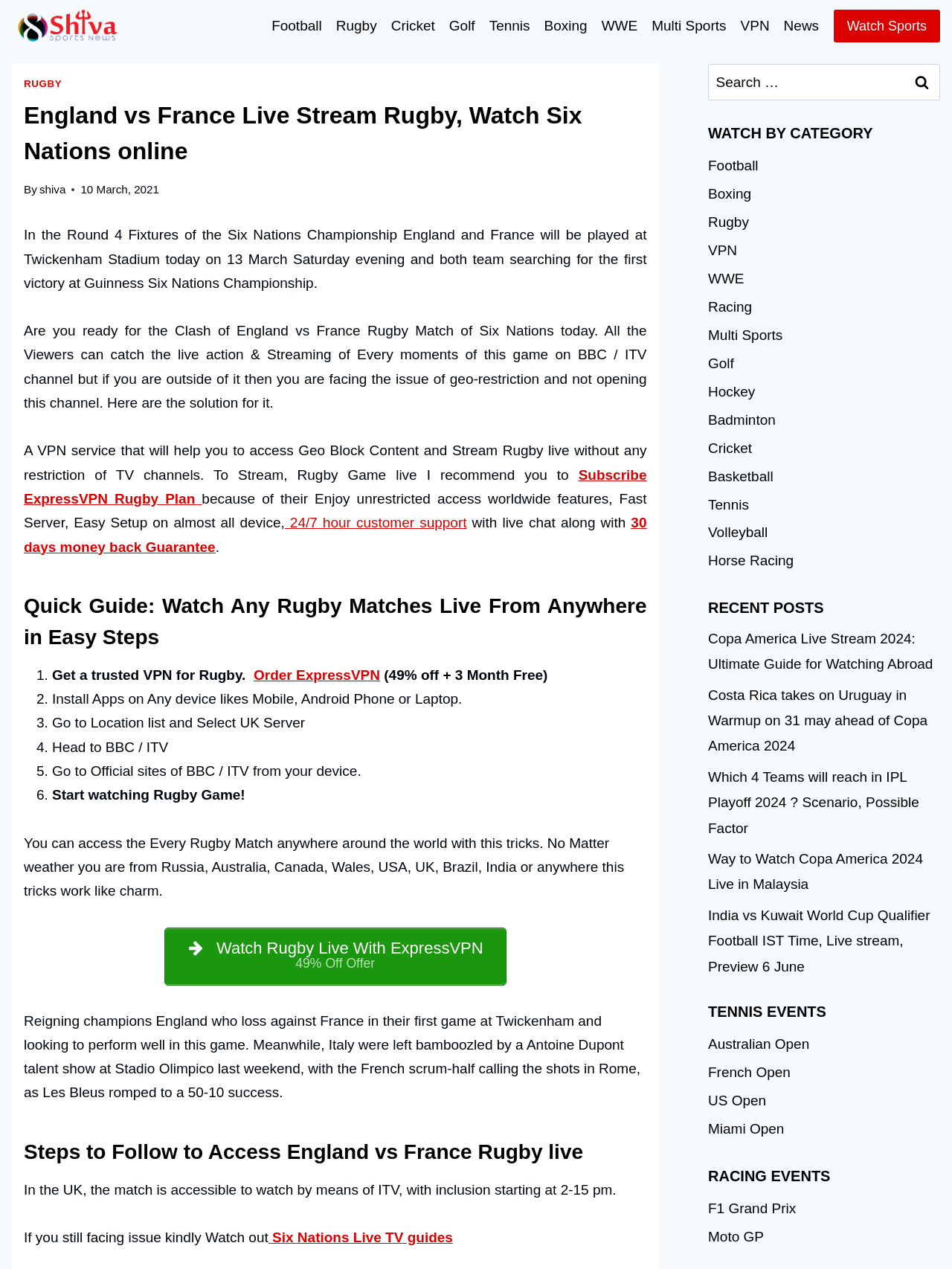What is the name of the channel that will broadcast the match in the UK?
Look at the screenshot and respond with one word or a short phrase.

ITV